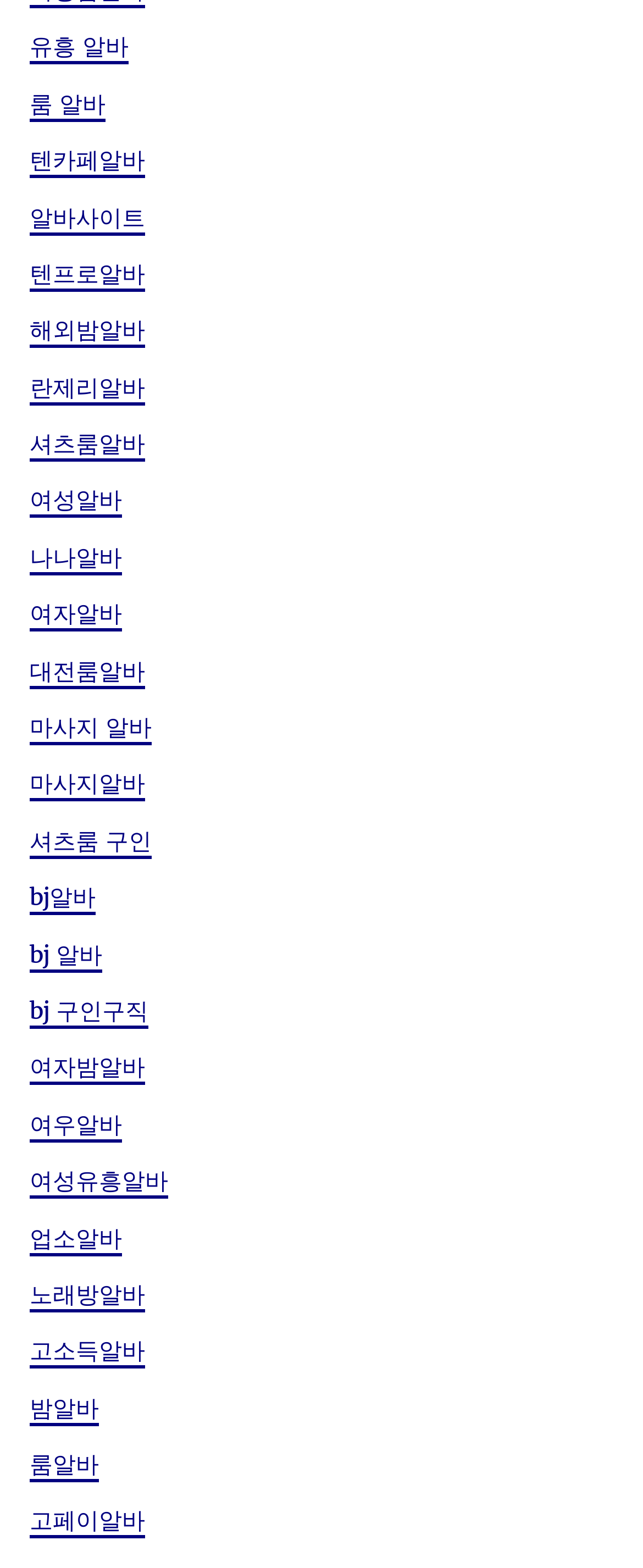Can you identify the bounding box coordinates of the clickable region needed to carry out this instruction: 'Check 알바사이트'? The coordinates should be four float numbers within the range of 0 to 1, stated as [left, top, right, bottom].

[0.046, 0.129, 0.226, 0.15]